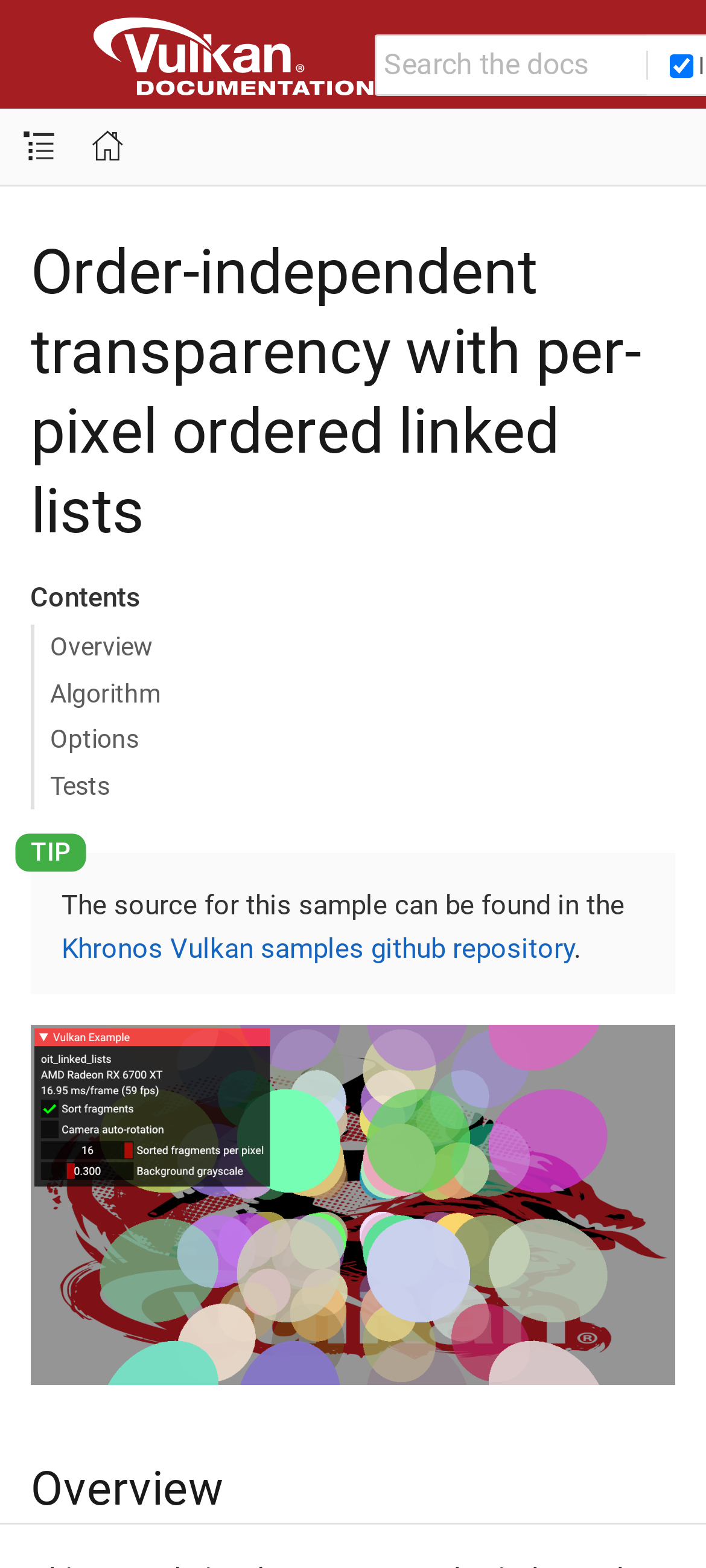How many links are in the contents section?
Using the details shown in the screenshot, provide a comprehensive answer to the question.

In the contents section, there are four links: 'Overview', 'Algorithm', 'Options', and 'Tests'. These links are listed vertically, indicating that they are part of the contents section.